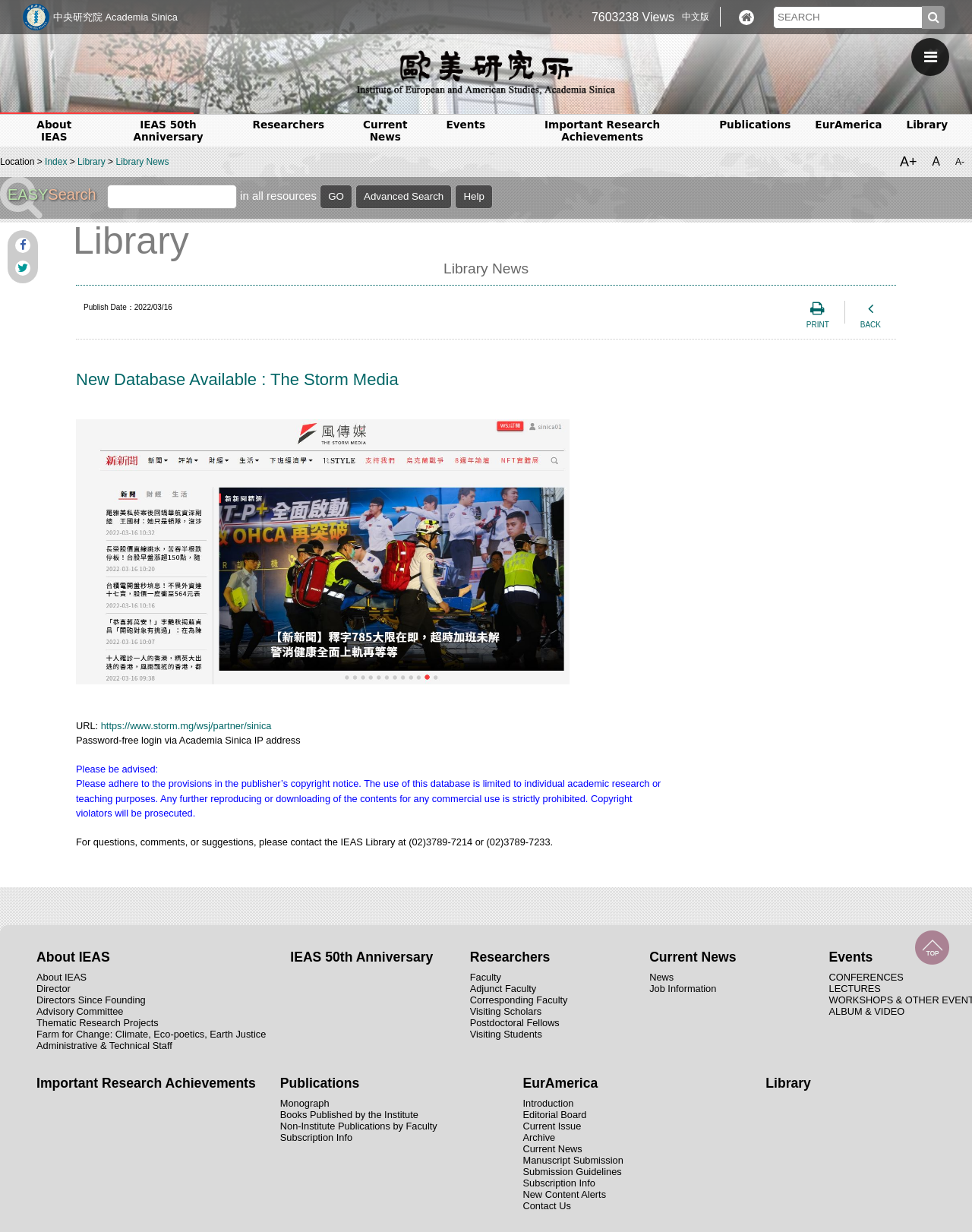Find the bounding box coordinates of the clickable area required to complete the following action: "Search in the library".

[0.11, 0.15, 0.244, 0.17]